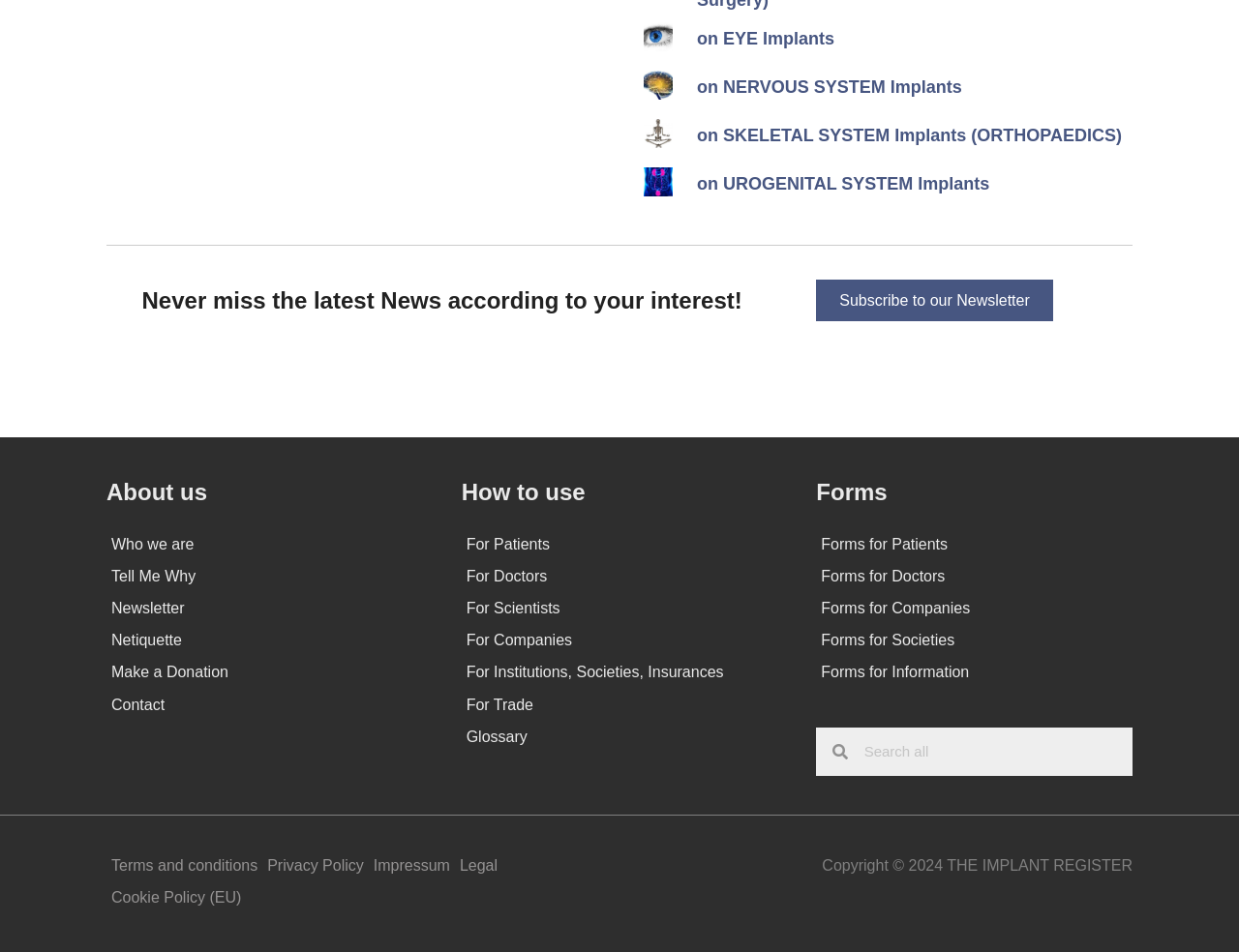Can you give a detailed response to the following question using the information from the image? What types of users are provided with specific resources?

The webpage provides separate links for different types of users, including Patients, Doctors, Scientists, Companies, and Institutions. This indicates that the website provides specific resources and information tailored to each of these user groups.